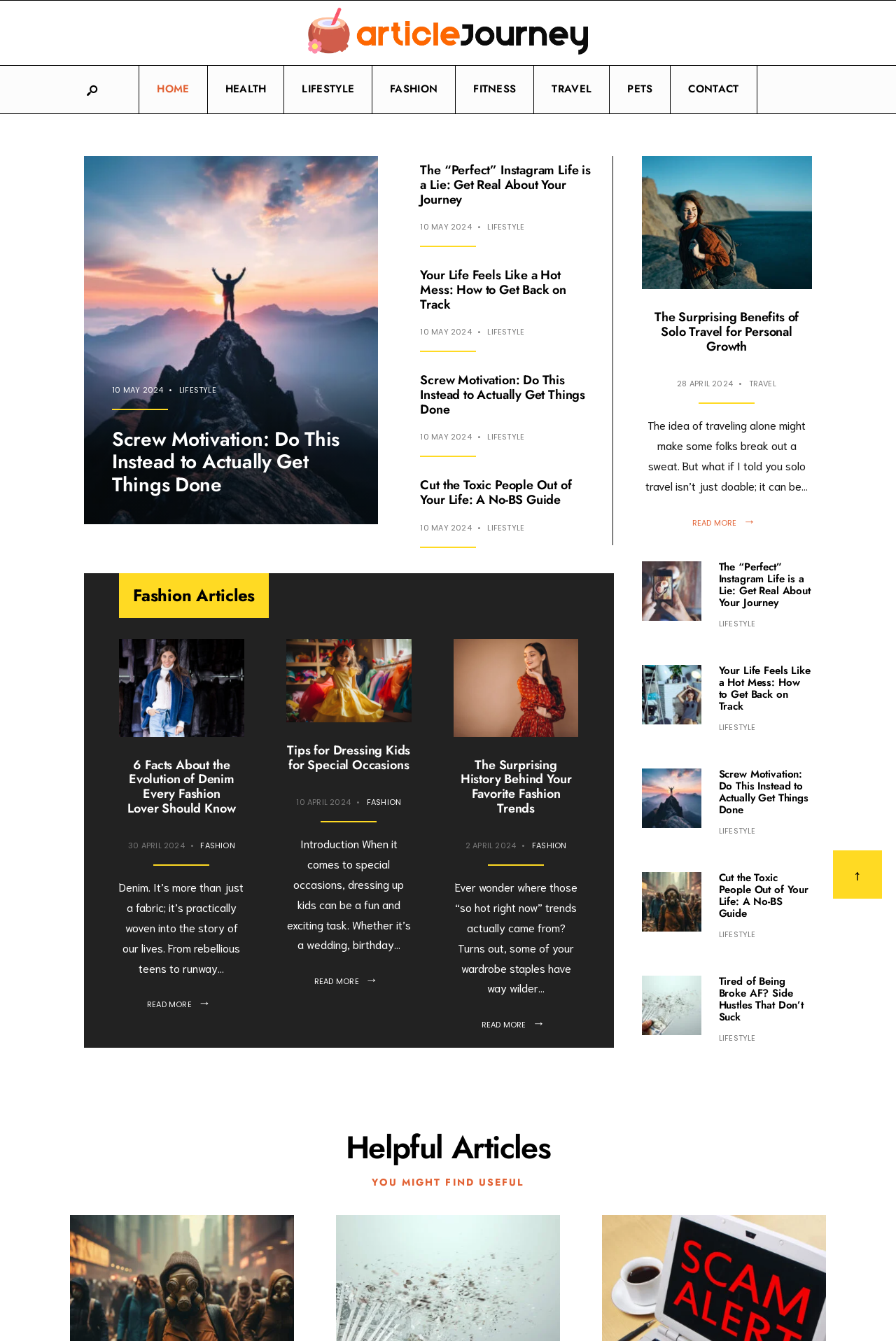Show the bounding box coordinates of the region that should be clicked to follow the instruction: "Read the article 'Screw Motivation: Do This Instead to Actually Get Things Done'."

[0.125, 0.32, 0.391, 0.37]